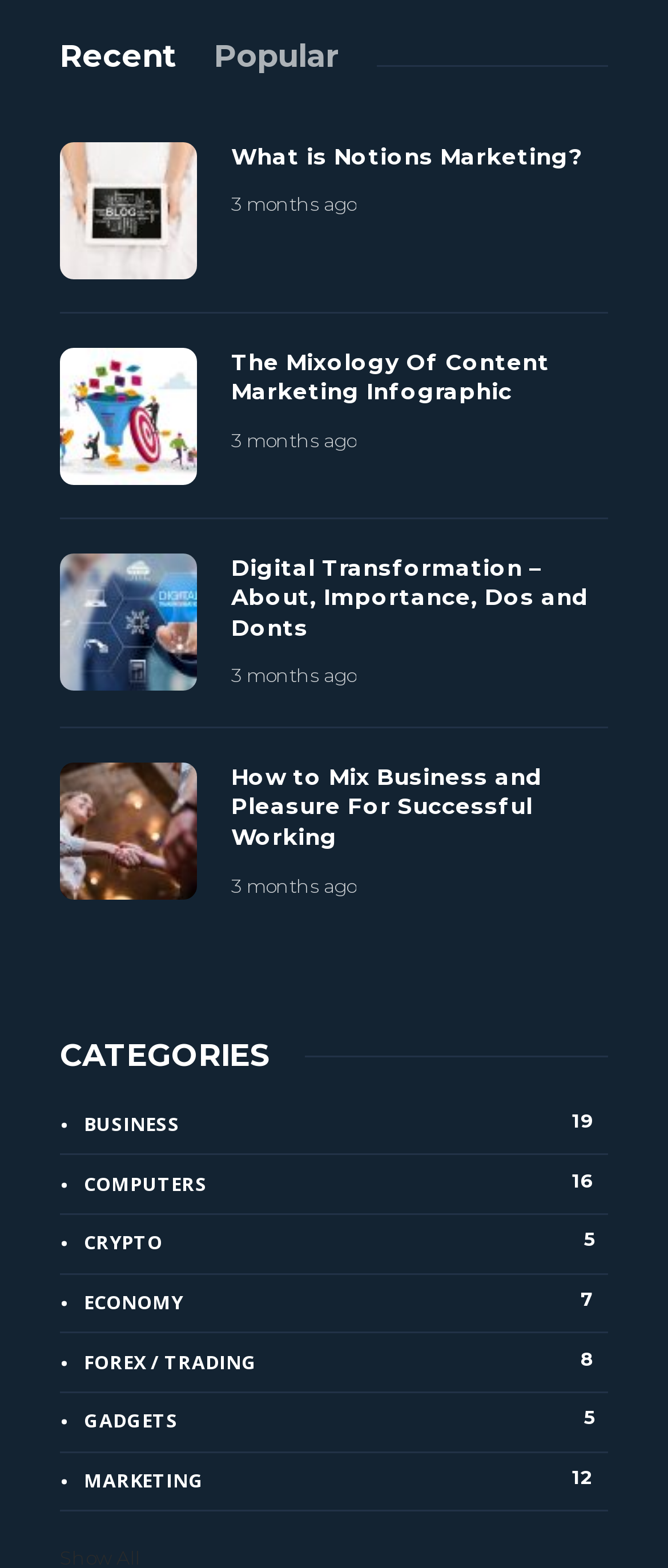Identify the bounding box coordinates of the region that needs to be clicked to carry out this instruction: "Browse 'MARKETING' category". Provide these coordinates as four float numbers ranging from 0 to 1, i.e., [left, top, right, bottom].

[0.09, 0.934, 0.91, 0.955]